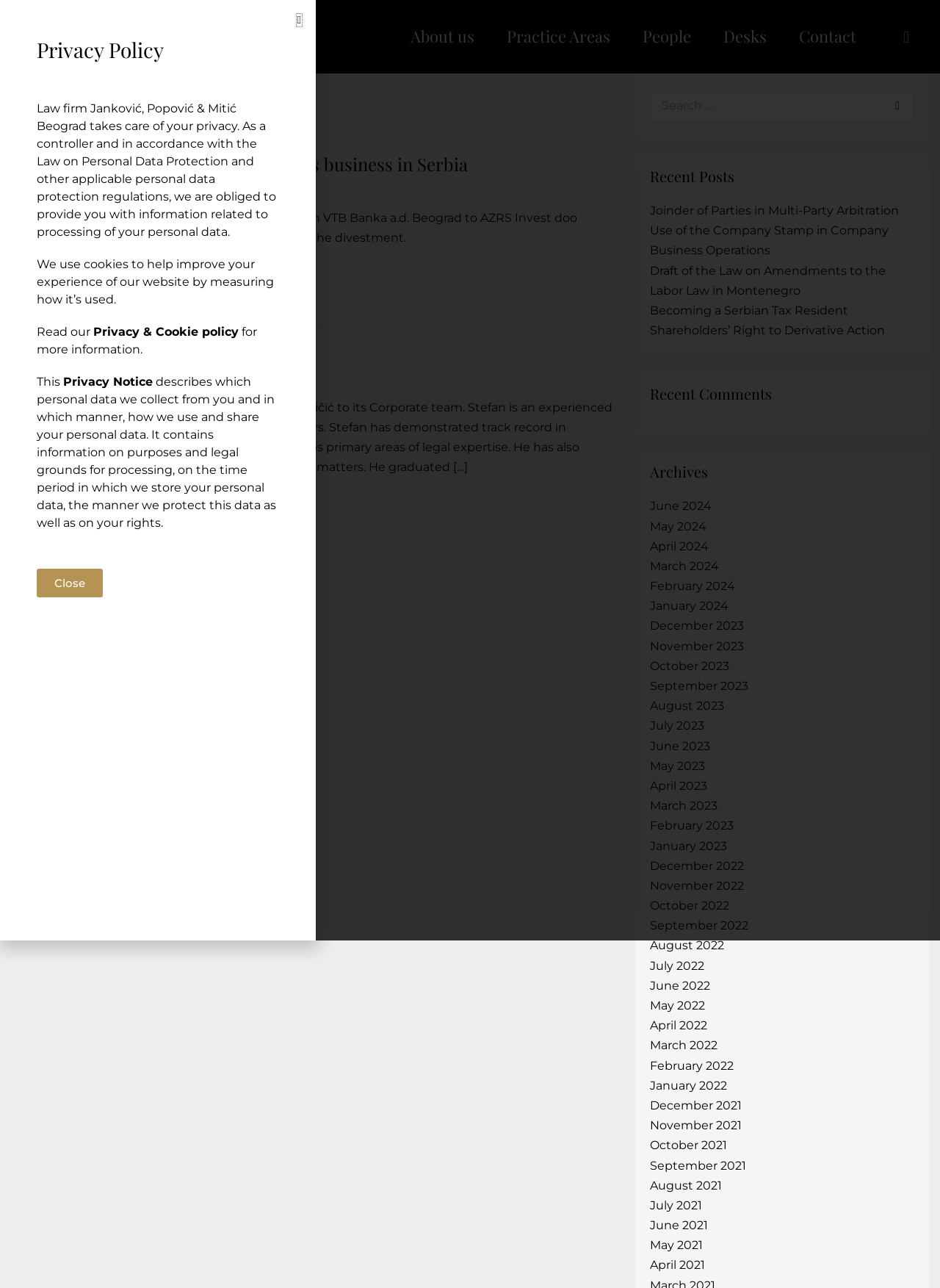What is the name of the law office?
Use the image to answer the question with a single word or phrase.

JPM Law Office